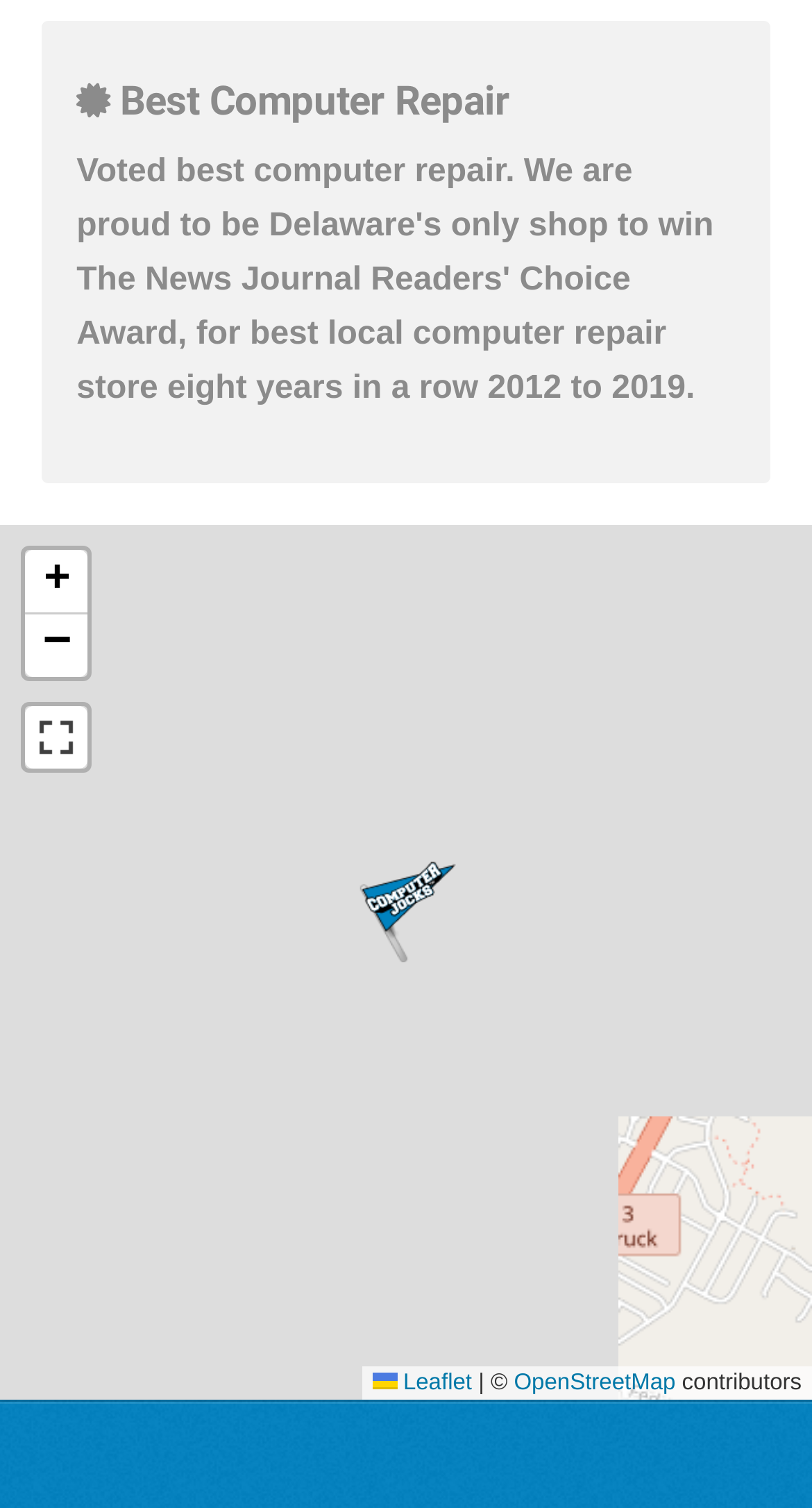Please provide a one-word or short phrase answer to the question:
What is the main topic of this webpage?

Computer Repair